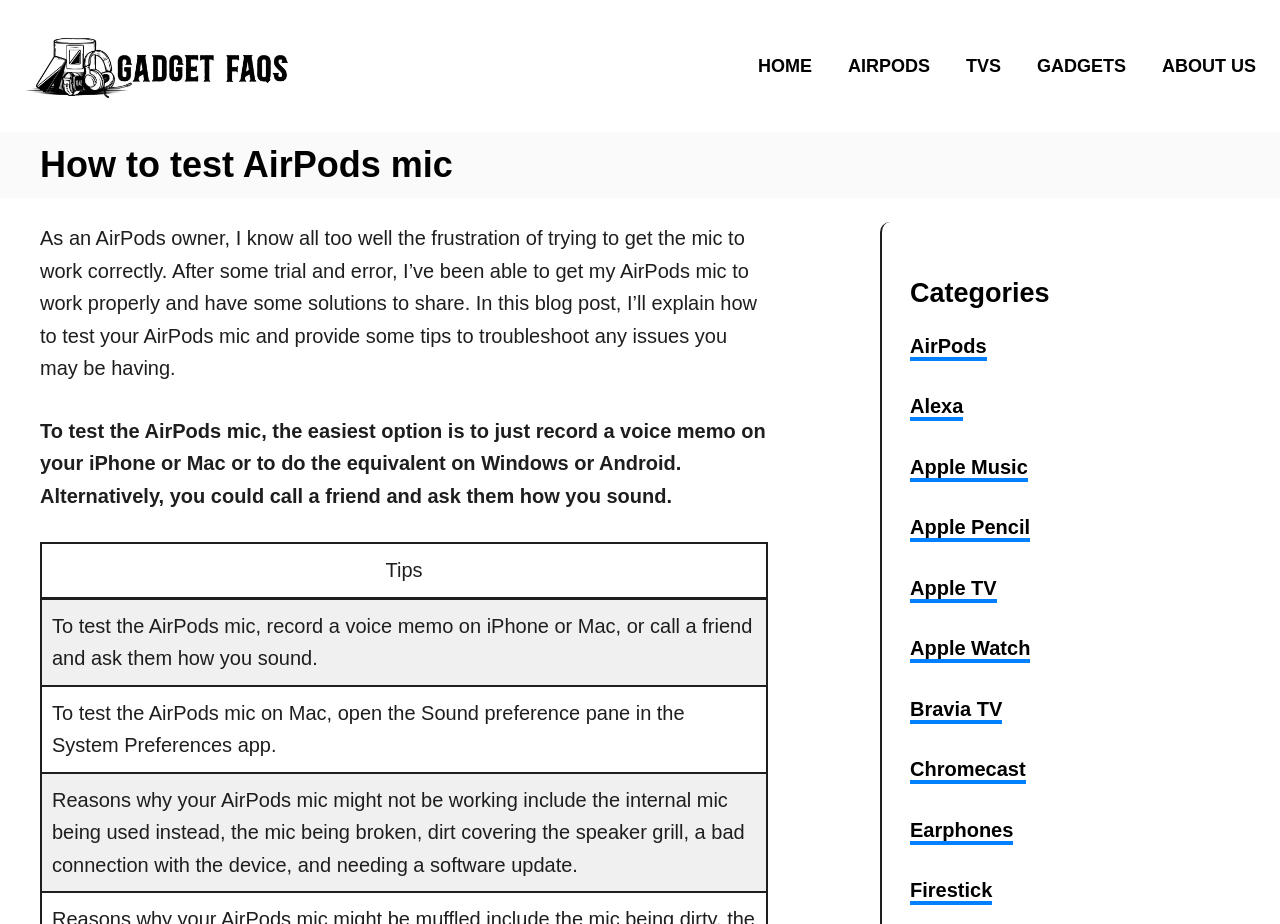Consider the image and give a detailed and elaborate answer to the question: 
What is the website's name?

The website's name can be found in the top-left corner of the webpage, where it says 'gadget-faqs.com' in a link format.